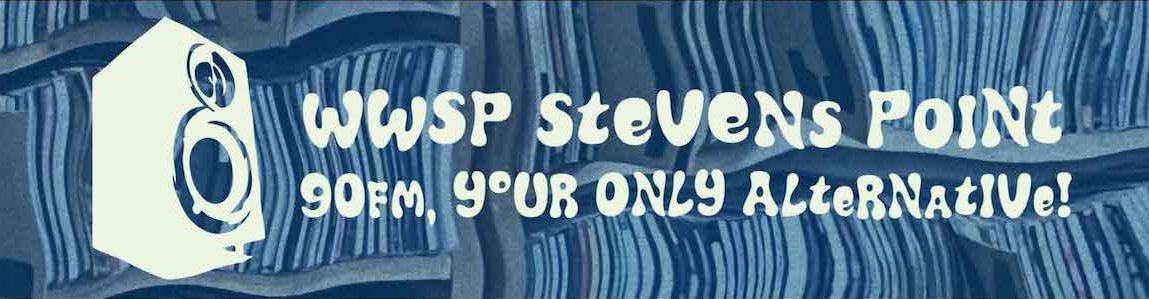What is the tagline of WWSP 90FM?
Please answer the question with a single word or phrase, referencing the image.

90FM, yOuR ONLY ALTeRNAtive!